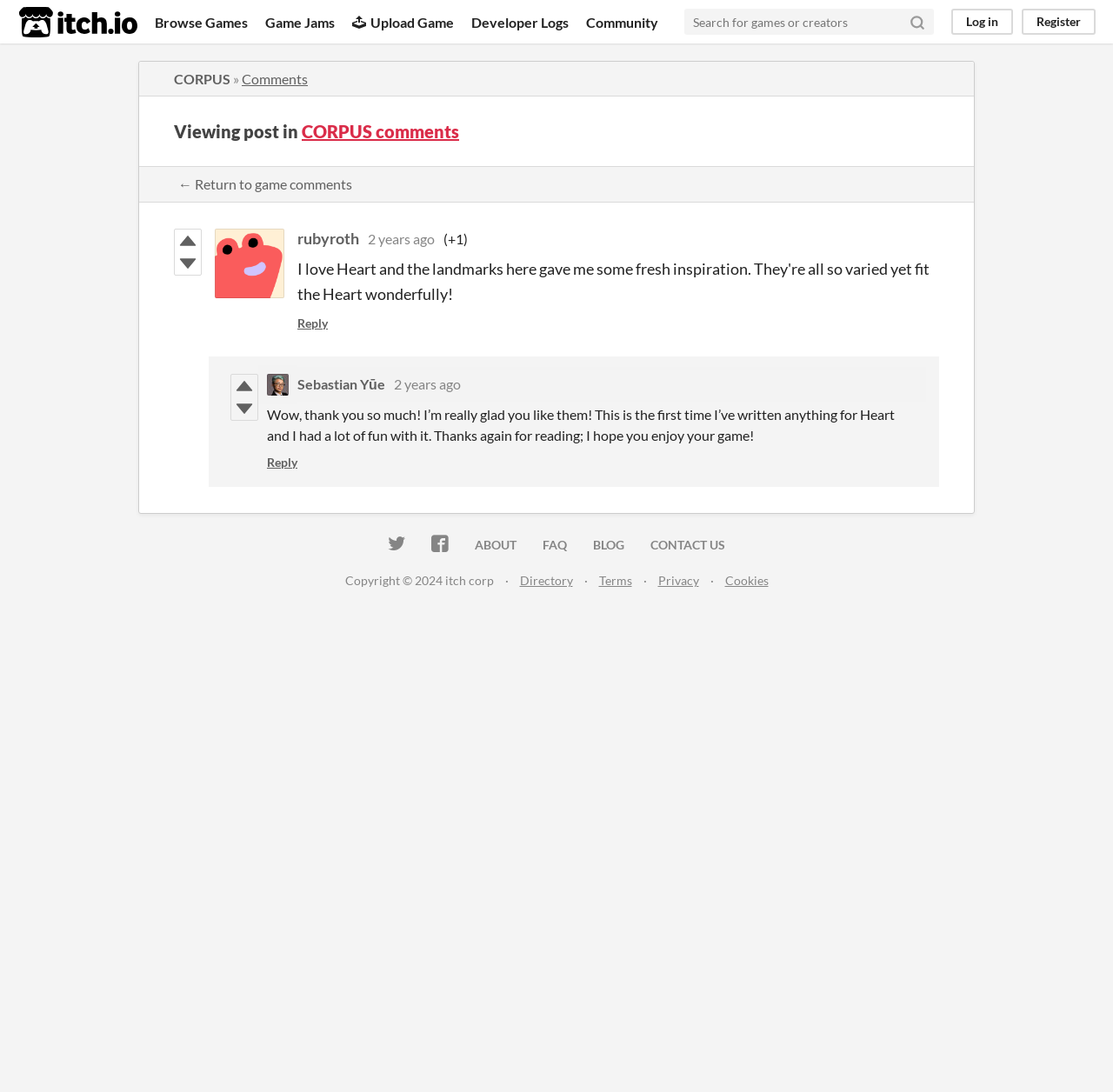What is the purpose of the search bar?
Please use the visual content to give a single word or phrase answer.

Search for games or creators